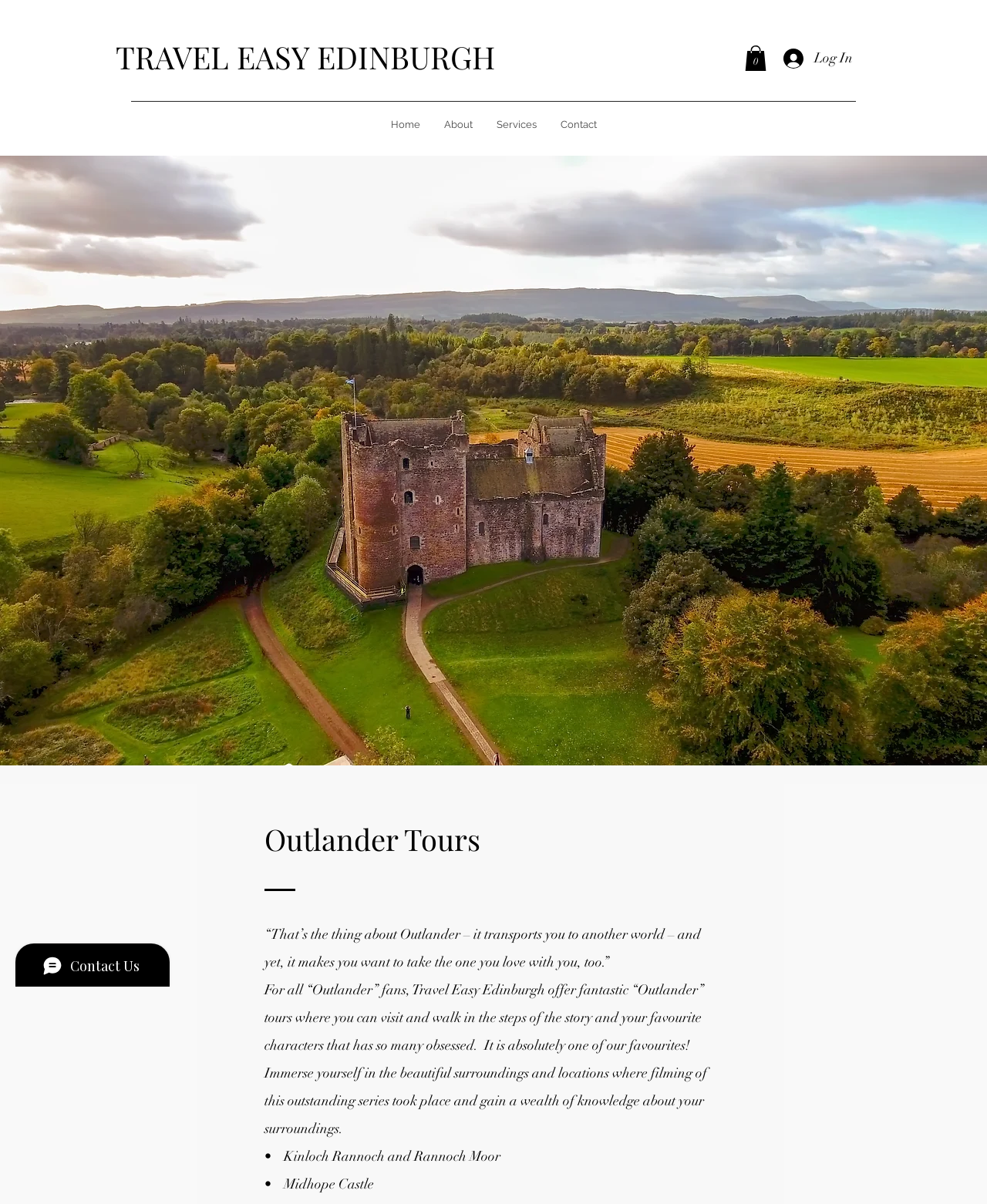Construct a comprehensive description capturing every detail on the webpage.

This webpage is about Outlander Tours offered by Travel Easy Edinburgh. At the top, there is a header section with the company name "TRAVEL EASY EDINBURGH" in a prominent font, accompanied by a cart button with a zero items indicator and a login button on the right side. Below the header, there is a navigation menu with links to "Home", "About", "Services", and "Contact" pages.

The main content area features a large background image that spans the entire width of the page, showcasing a scenic landscape. Above this image, there is a heading "Outlander Tours" and a quote about the Outlander series. Below the quote, there is a paragraph describing the Outlander tours offered by Travel Easy Edinburgh, where fans can visit and walk in the steps of their favorite characters.

Further down, there is another paragraph detailing the immersive experience of the tours, which take place in beautiful surroundings and filming locations of the series. This is followed by a list of specific locations, including Kinloch Rannoch and Rannoch Moor, and Midhope Castle. At the bottom left of the page, there is a Wix Chat iframe.